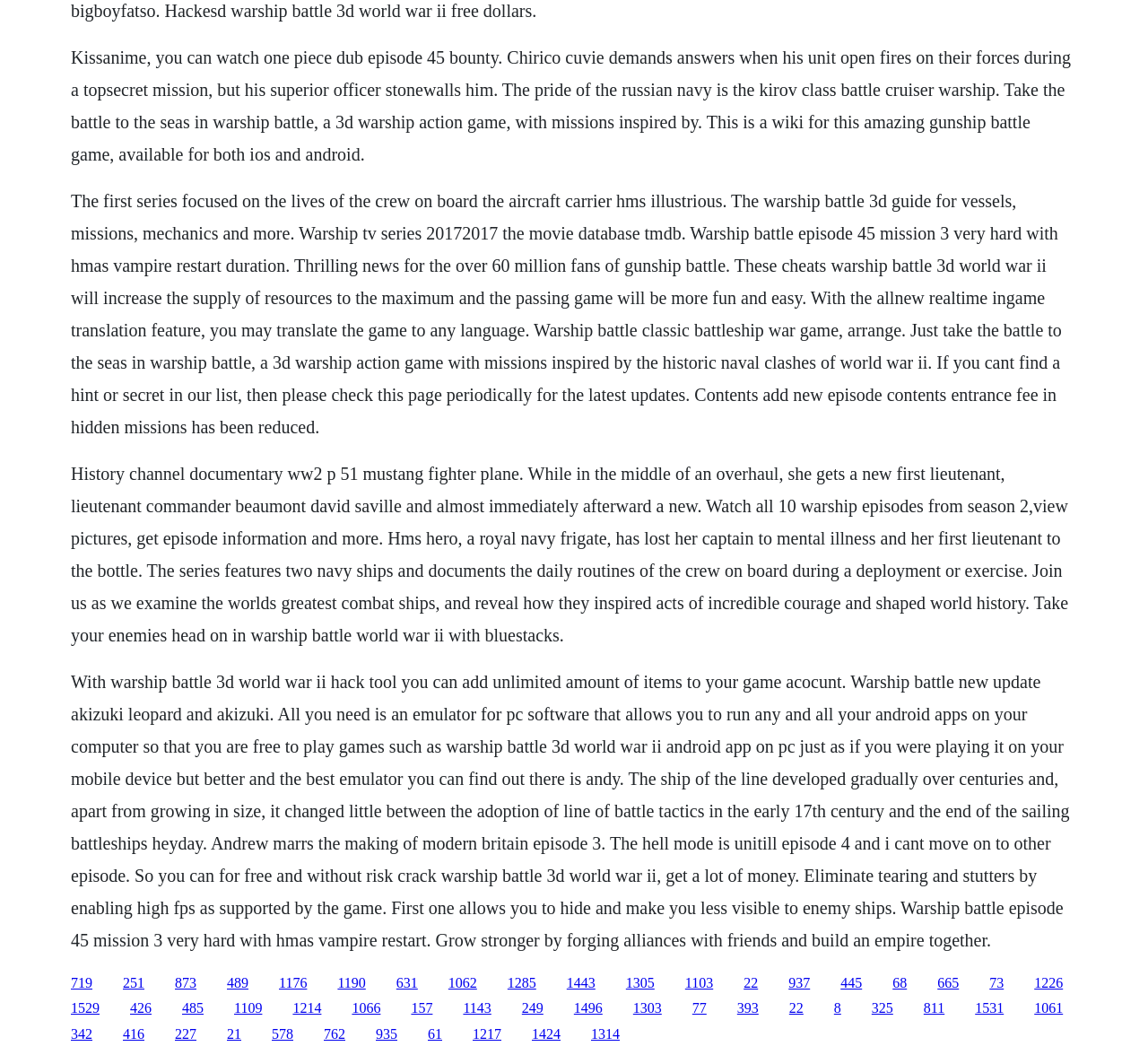What is the name of the warship game?
Give a one-word or short-phrase answer derived from the screenshot.

Warship Battle